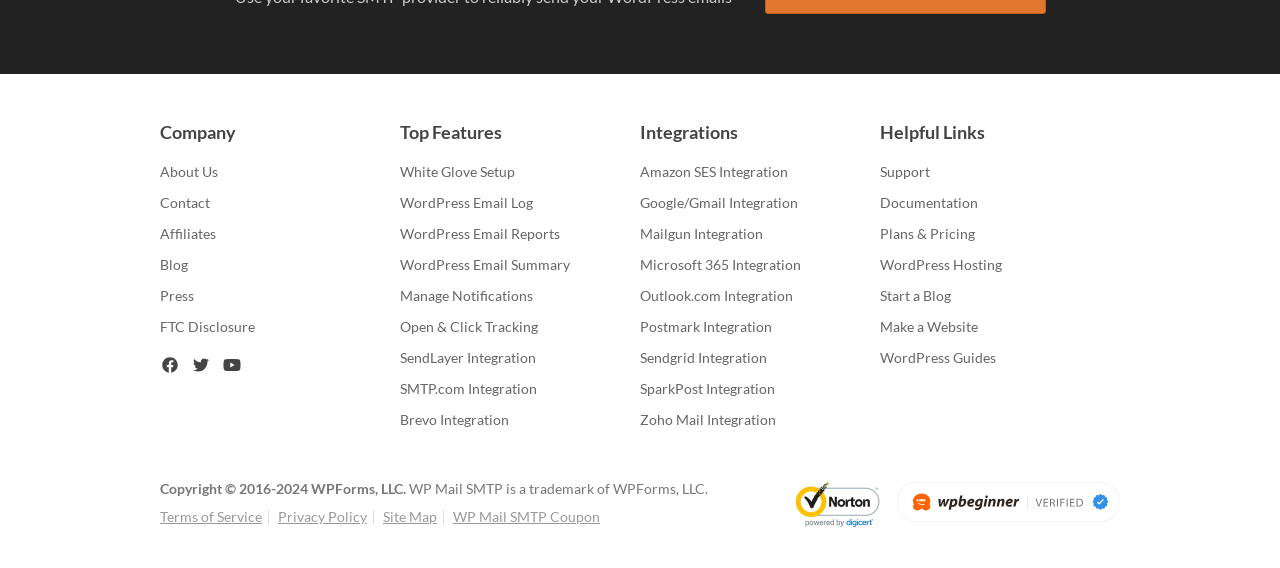Given the webpage screenshot, identify the bounding box of the UI element that matches this description: "WP Mail SMTP Coupon".

[0.354, 0.895, 0.469, 0.925]